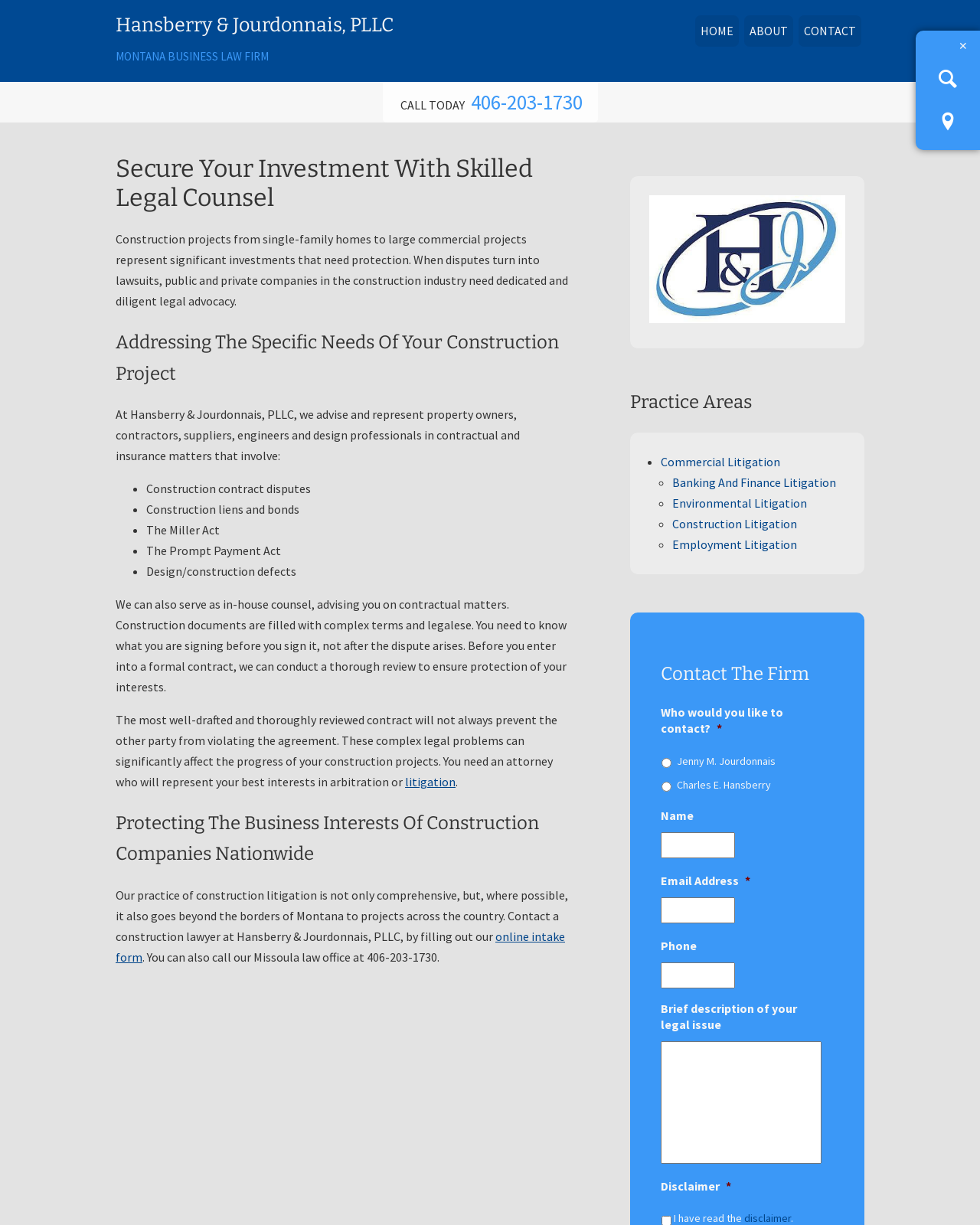Explain in detail what is displayed on the webpage.

This webpage is about the law firm Hansberry & Jourdonnais, PLLC, which specializes in construction litigation. At the top of the page, there are three social media links and a close button on the right side. Below that, there is a header section with the firm's name and a navigation menu with links to "HOME", "ABOUT", and "CONTACT".

The main content of the page is divided into two sections. The left section has a heading "Secure Your Investment With Skilled Legal Counsel" and provides information about the firm's construction litigation services. There are several paragraphs of text describing the services, including a list of specific areas of expertise, such as construction contract disputes and design/construction defects. There is also a call-to-action to contact a construction lawyer at the firm.

The right section has a heading "Practice Areas" and lists several areas of practice, including commercial litigation, banking and finance litigation, environmental litigation, construction litigation, and employment litigation. Each area of practice is represented by a bullet point and a link to more information.

Below the practice areas section, there is a "Contact The Firm" section with a form to fill out to contact the firm. The form includes fields for name, email address, phone number, and a brief description of the legal issue. There is also a disclaimer at the bottom of the page with a link to more information.

Throughout the page, there are several headings, paragraphs of text, and links to more information. The layout is clean and easy to navigate, with a clear hierarchy of information.